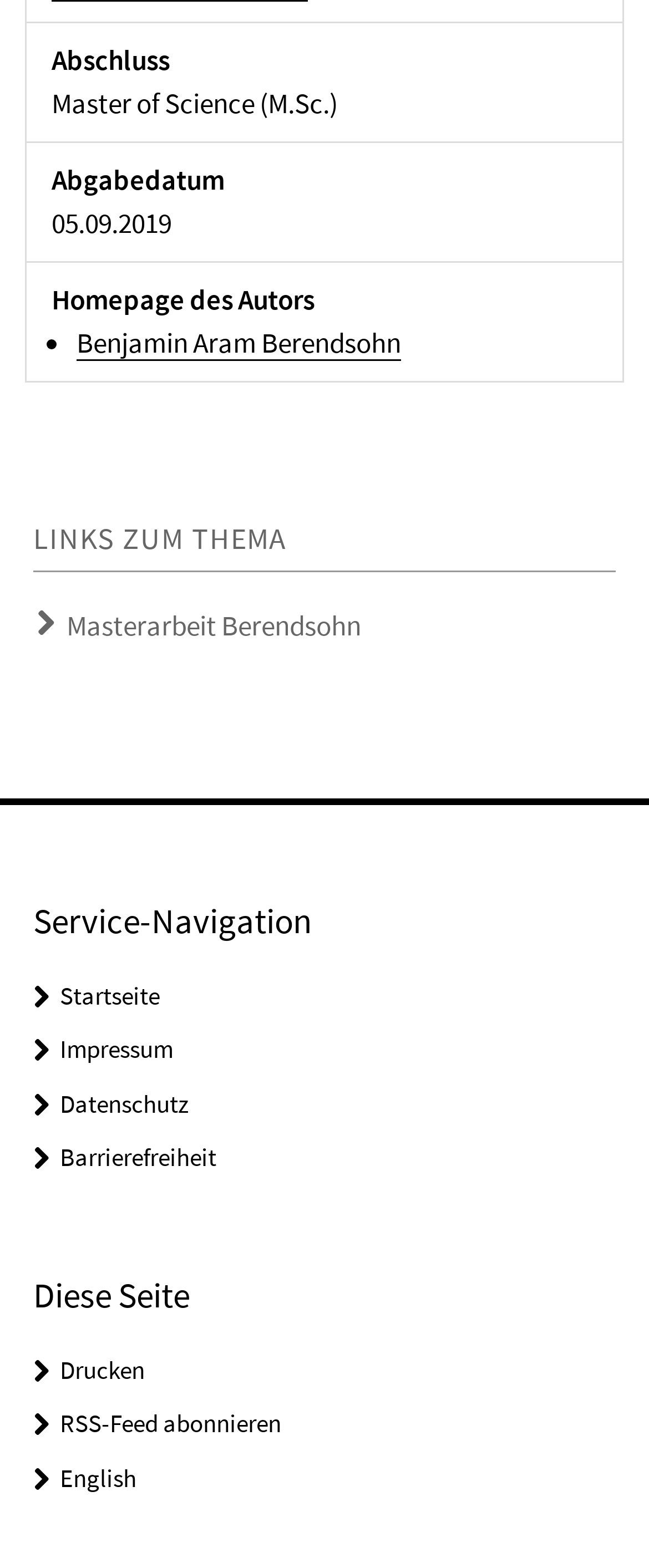Locate the bounding box coordinates of the area you need to click to fulfill this instruction: 'go to start page'. The coordinates must be in the form of four float numbers ranging from 0 to 1: [left, top, right, bottom].

[0.092, 0.624, 0.246, 0.644]